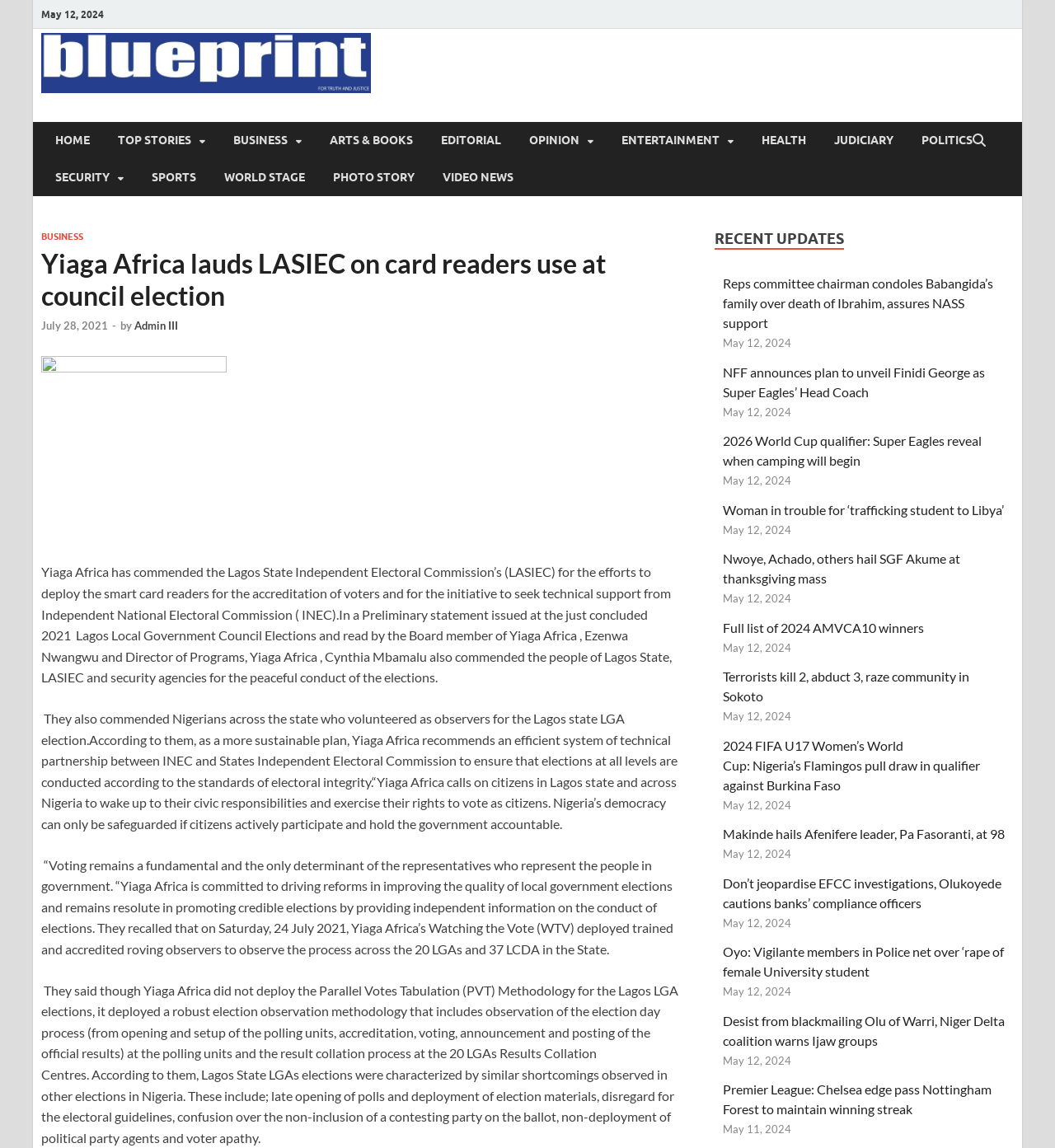Using the element description provided, determine the bounding box coordinates in the format (top-left x, top-left y, bottom-right x, bottom-right y). Ensure that all values are floating point numbers between 0 and 1. Element description: July 28, 2021July 28, 2021

[0.039, 0.278, 0.102, 0.289]